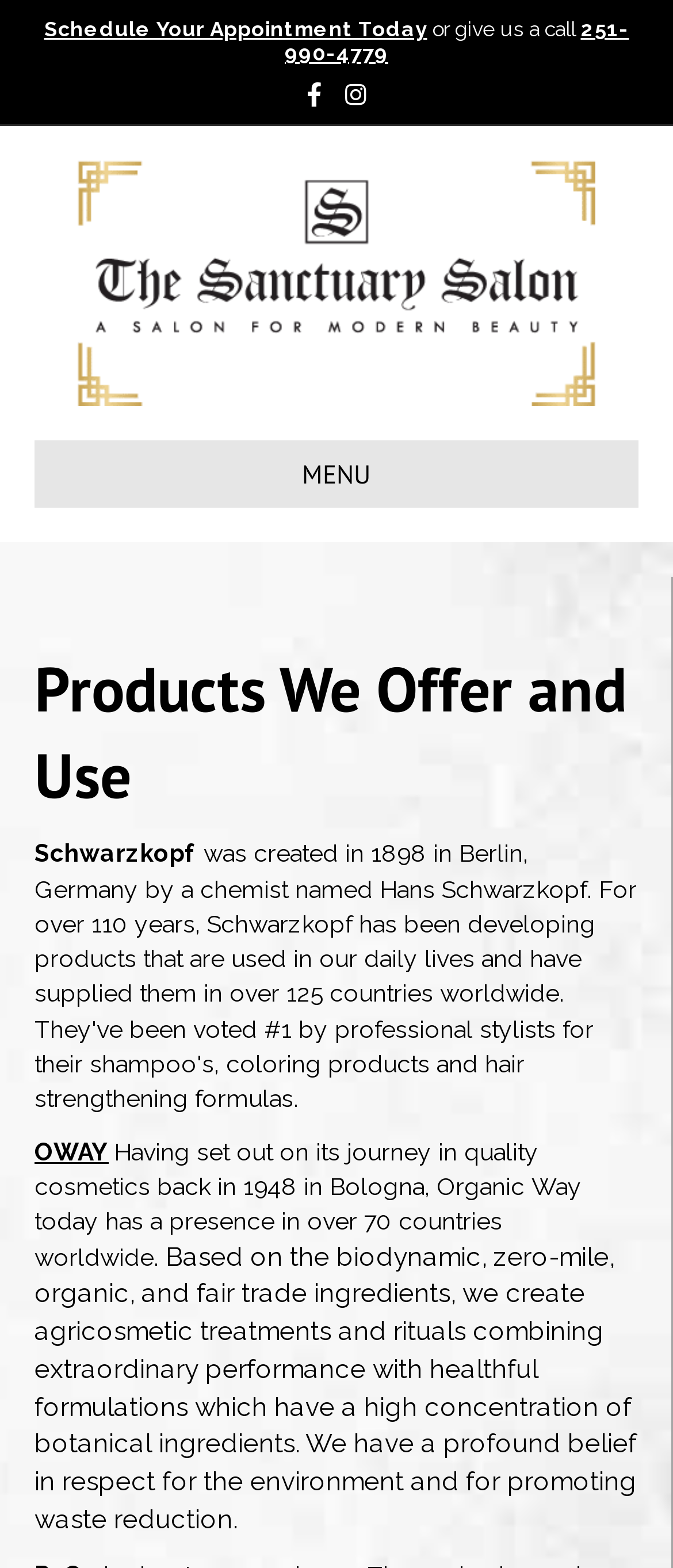Can you specify the bounding box coordinates of the area that needs to be clicked to fulfill the following instruction: "Explore products offered"?

[0.051, 0.411, 0.946, 0.522]